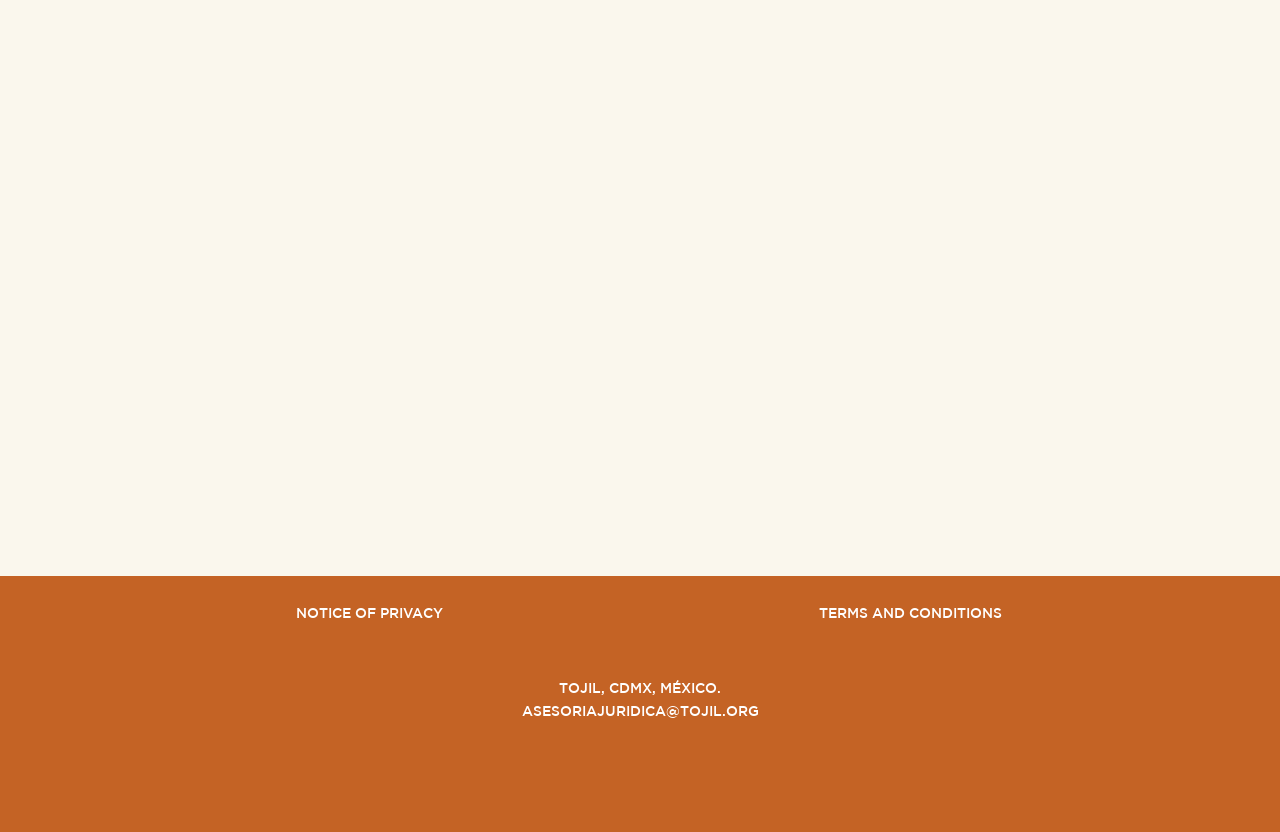What is the position of the 'ENVIAR COMENTARIO' button?
Please respond to the question with as much detail as possible.

The 'ENVIAR COMENTARIO' button has a bounding box with coordinates [0.672, 0.513, 0.853, 0.56] which indicates that it is located at the bottom right of the webpage.